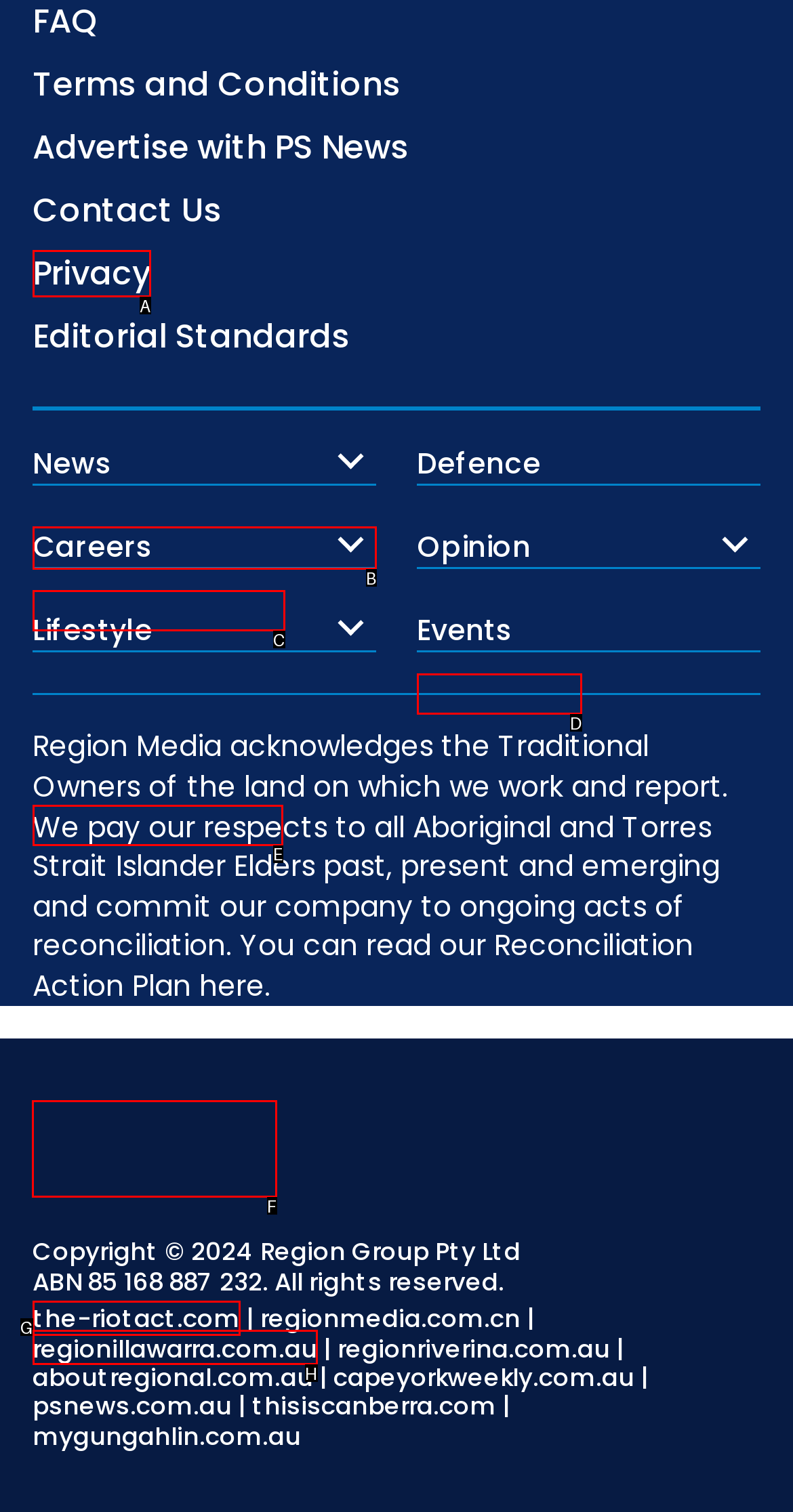From the given options, indicate the letter that corresponds to the action needed to complete this task: Check out Region - Local everywhere. Respond with only the letter.

F